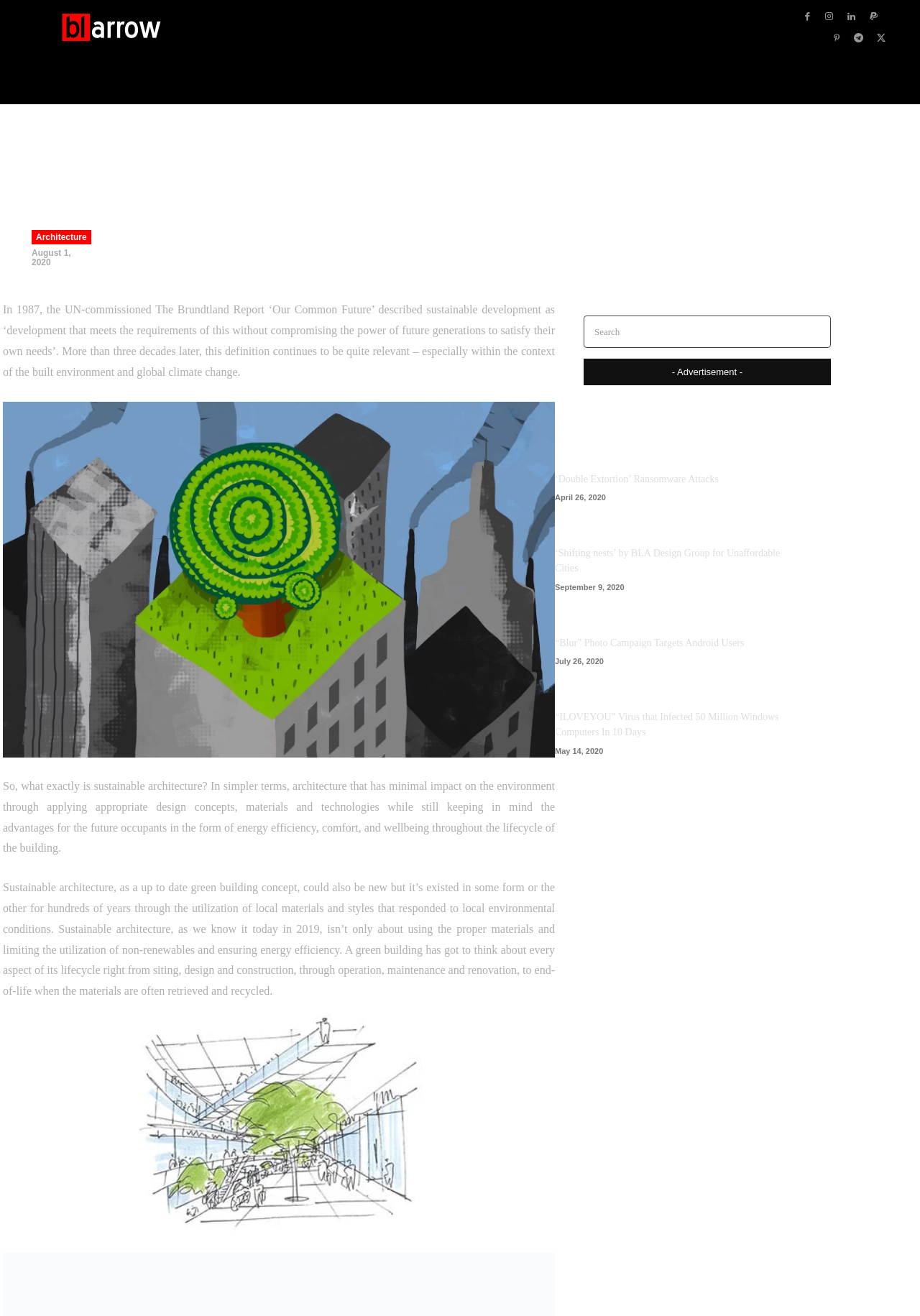Predict the bounding box of the UI element based on this description: "Gaming".

[0.459, 0.0, 0.497, 0.041]